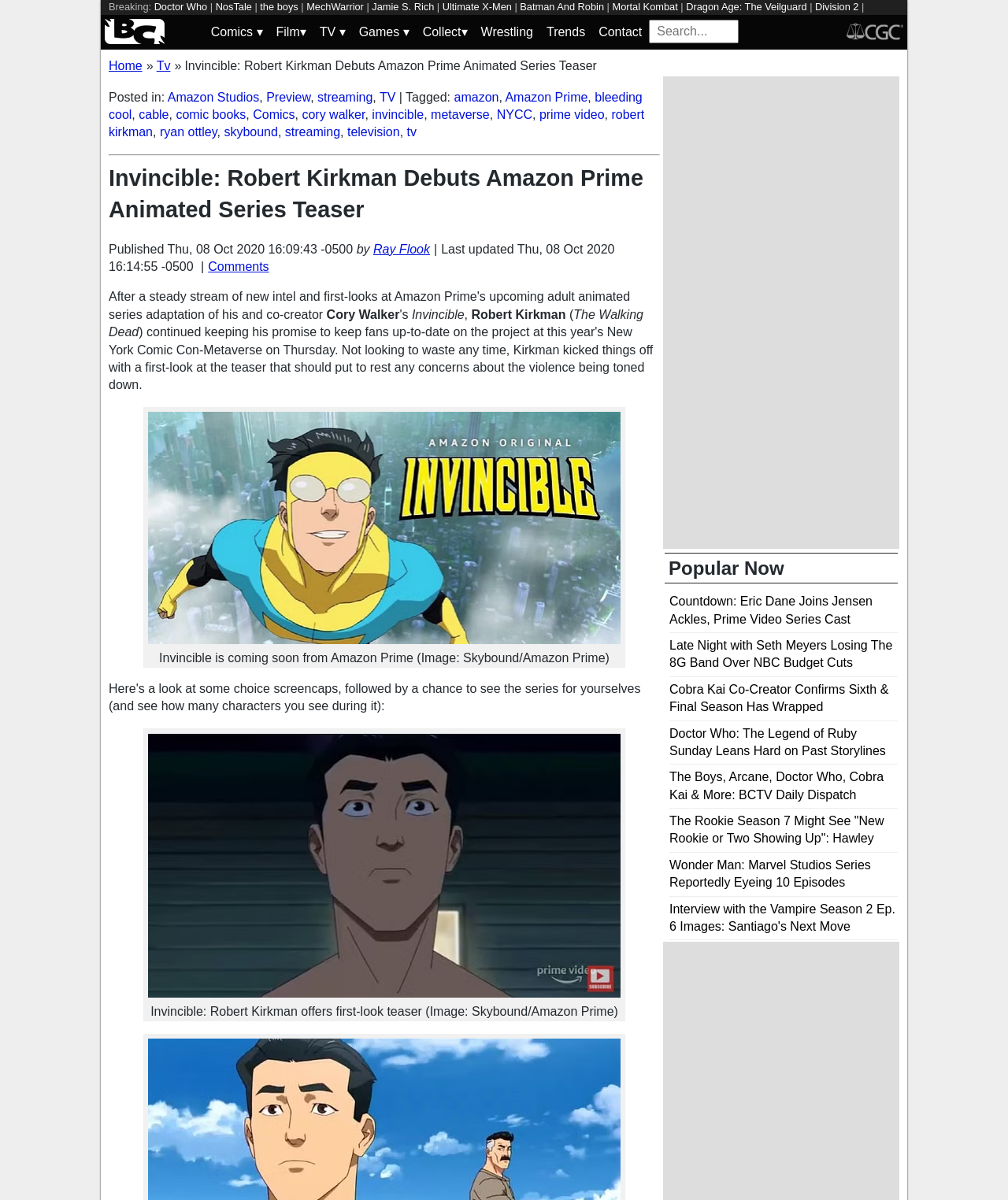Carefully observe the image and respond to the question with a detailed answer:
What is the platform where Invincible will be available?

The question asks for the platform where Invincible will be available. From the webpage, we can see that the title of the article mentions 'Amazon Prime Animated Series Teaser', which indicates that Invincible will be available on Amazon Prime.